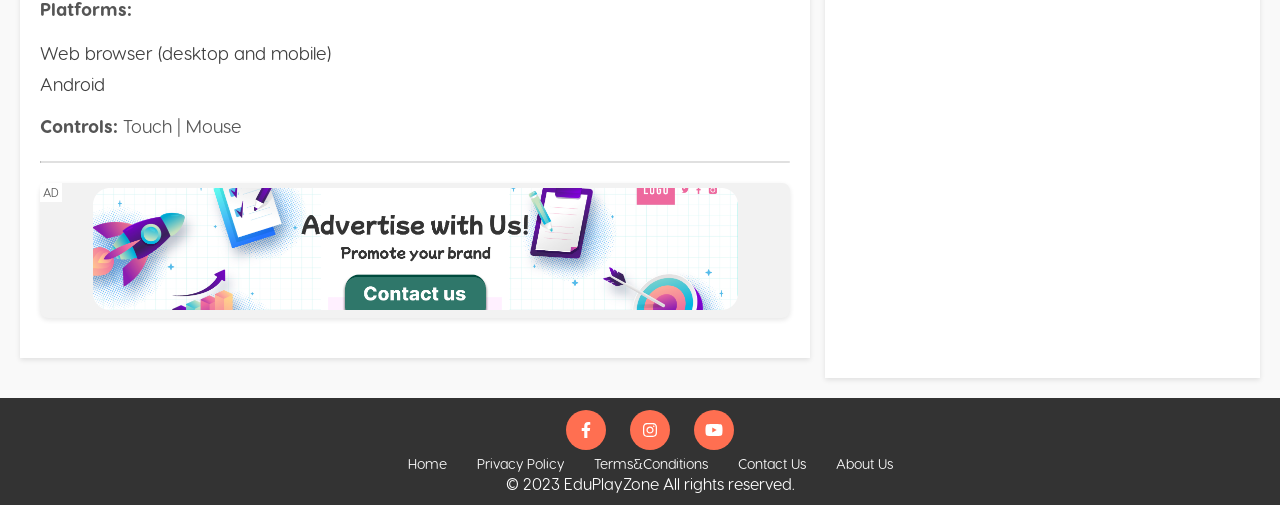Using the given element description, provide the bounding box coordinates (top-left x, top-left y, bottom-right x, bottom-right y) for the corresponding UI element in the screenshot: Legal

None